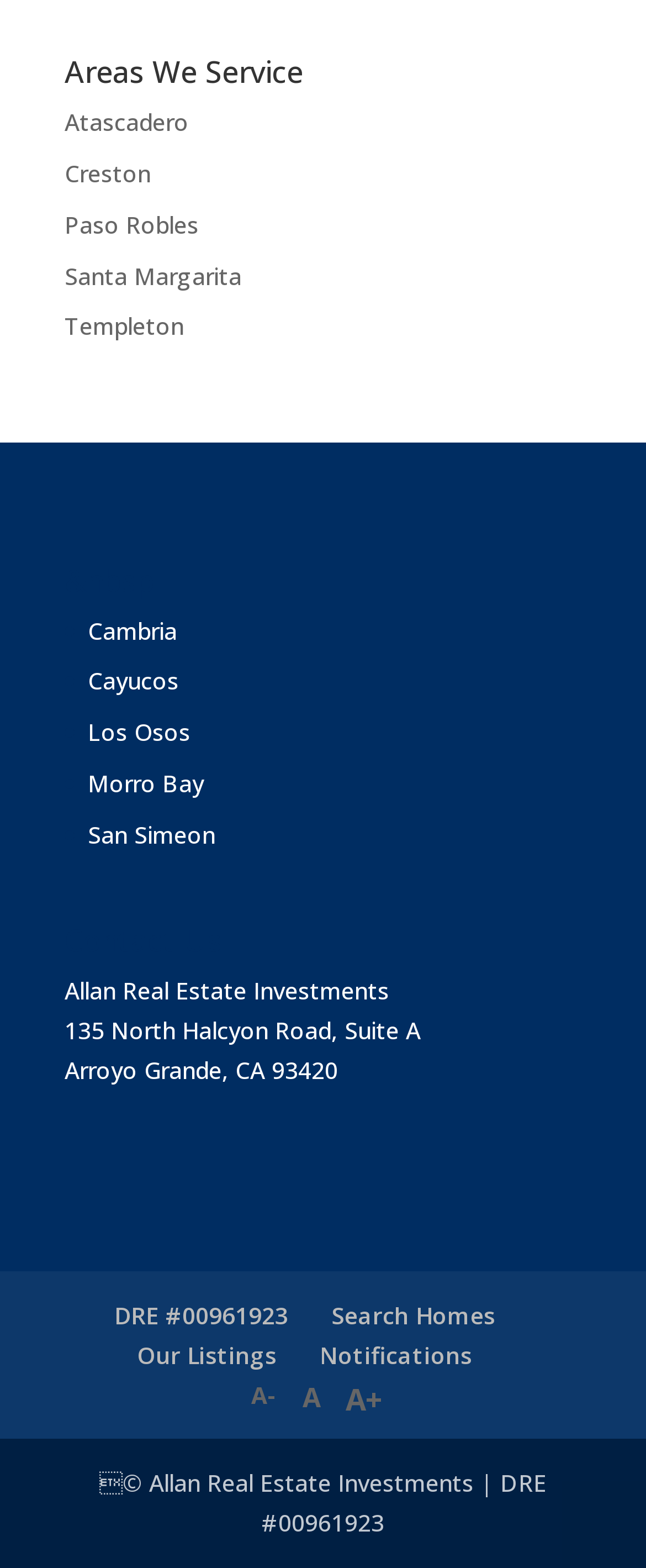What is the address of the company?
Refer to the image and offer an in-depth and detailed answer to the question.

I found the address '135 North Halcyon Road, Suite A' in the StaticText element with the bounding box coordinates [0.1, 0.647, 0.651, 0.667].